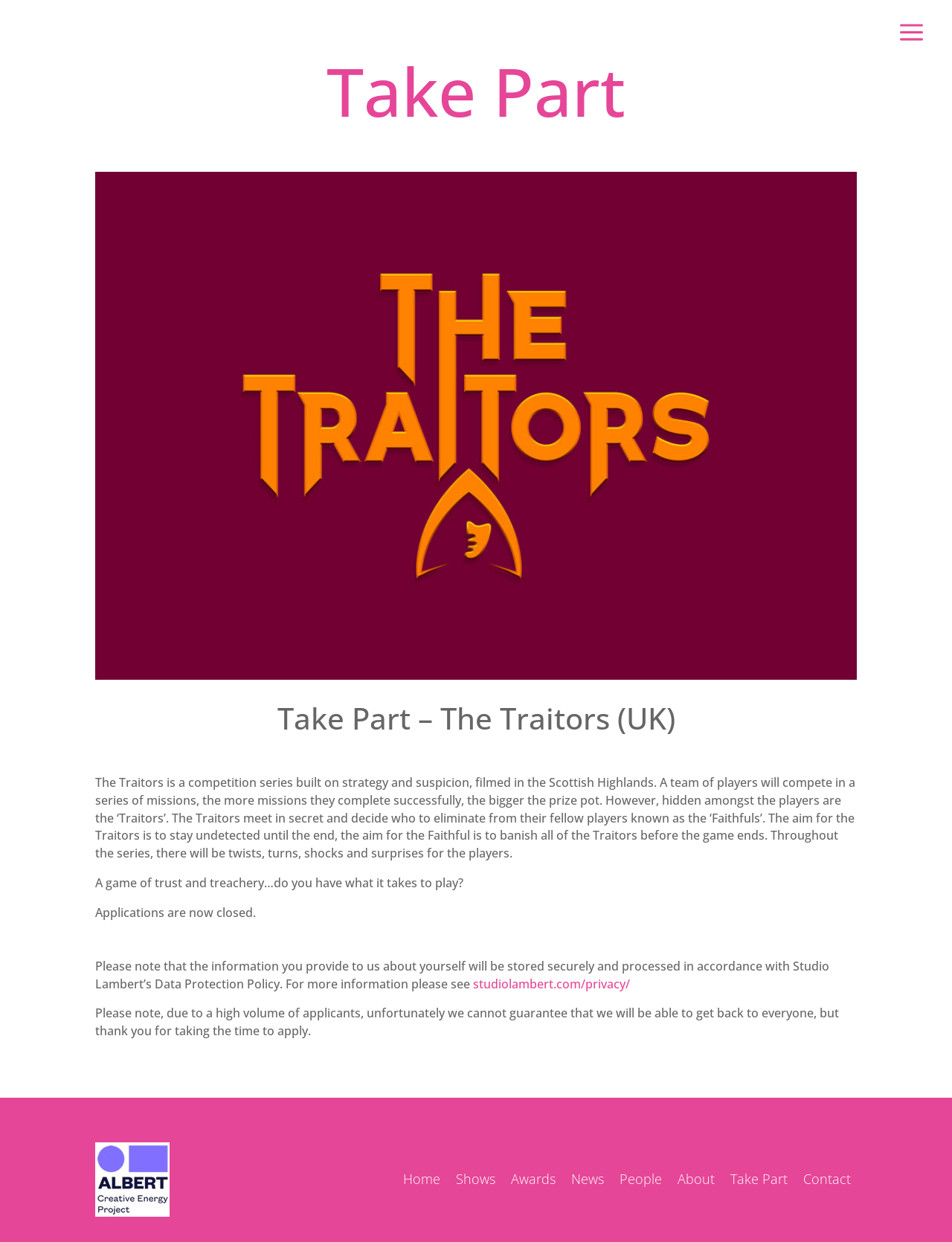Respond to the following question with a brief word or phrase:
What is the current status of applications?

Closed